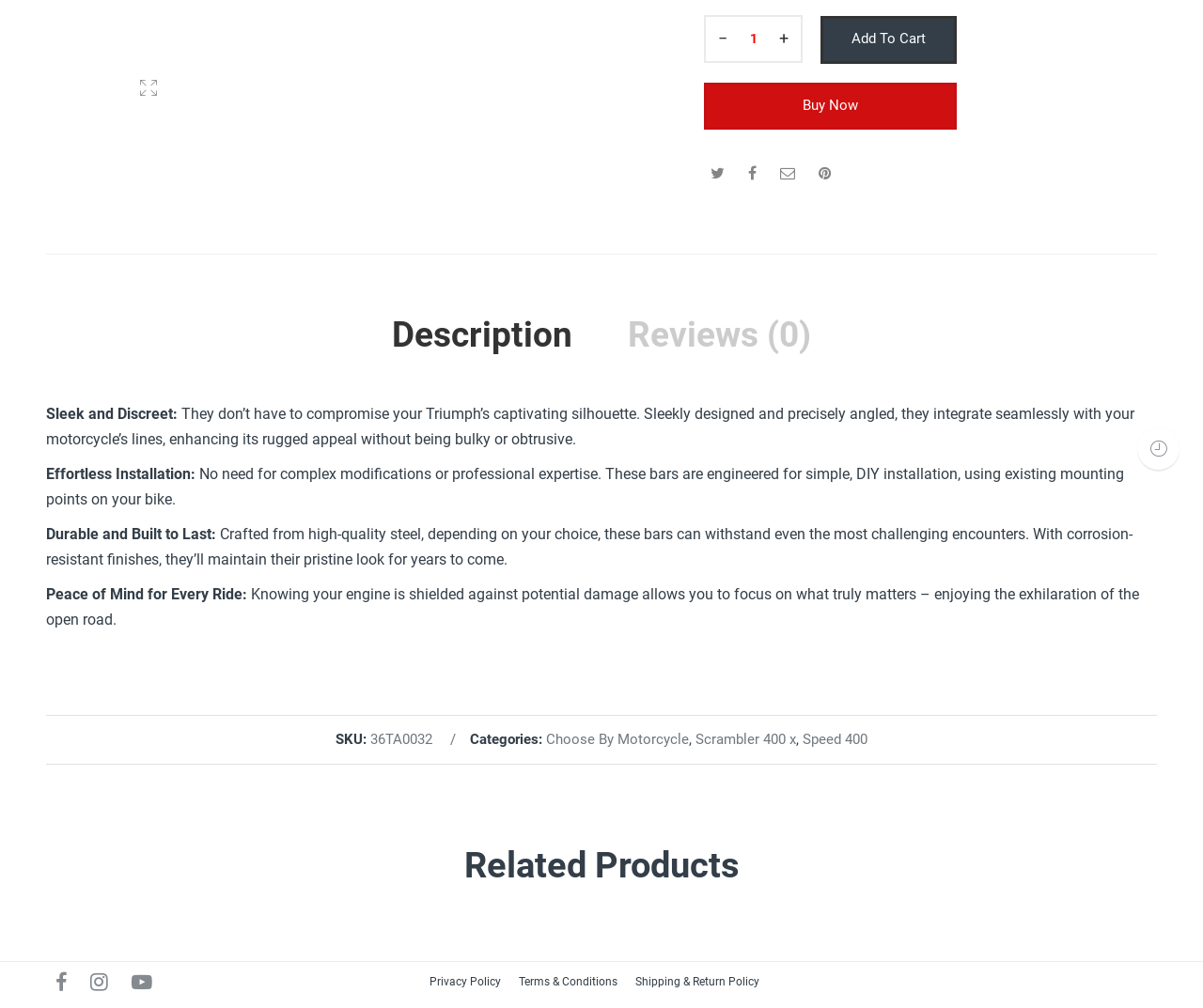Identify the bounding box of the UI element described as follows: "Accept all". Provide the coordinates as four float numbers in the range of 0 to 1 [left, top, right, bottom].

None